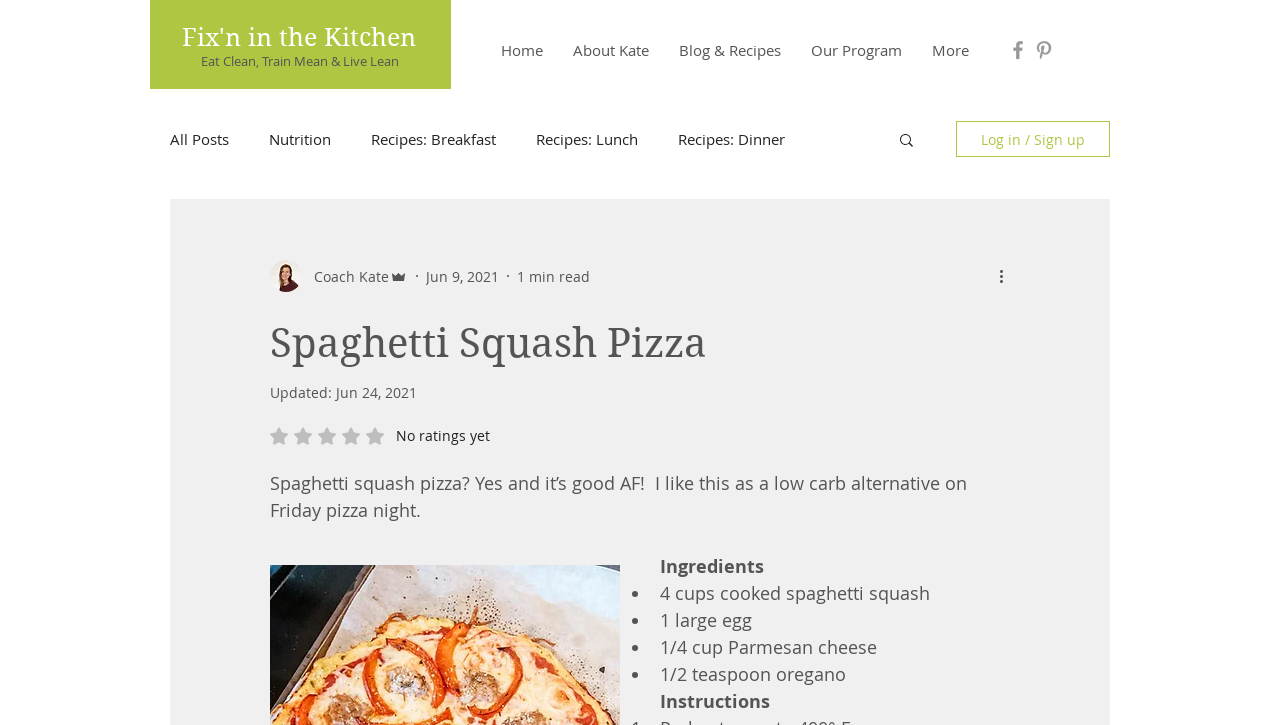What is the category of the recipe?
Use the screenshot to answer the question with a single word or phrase.

Dinner